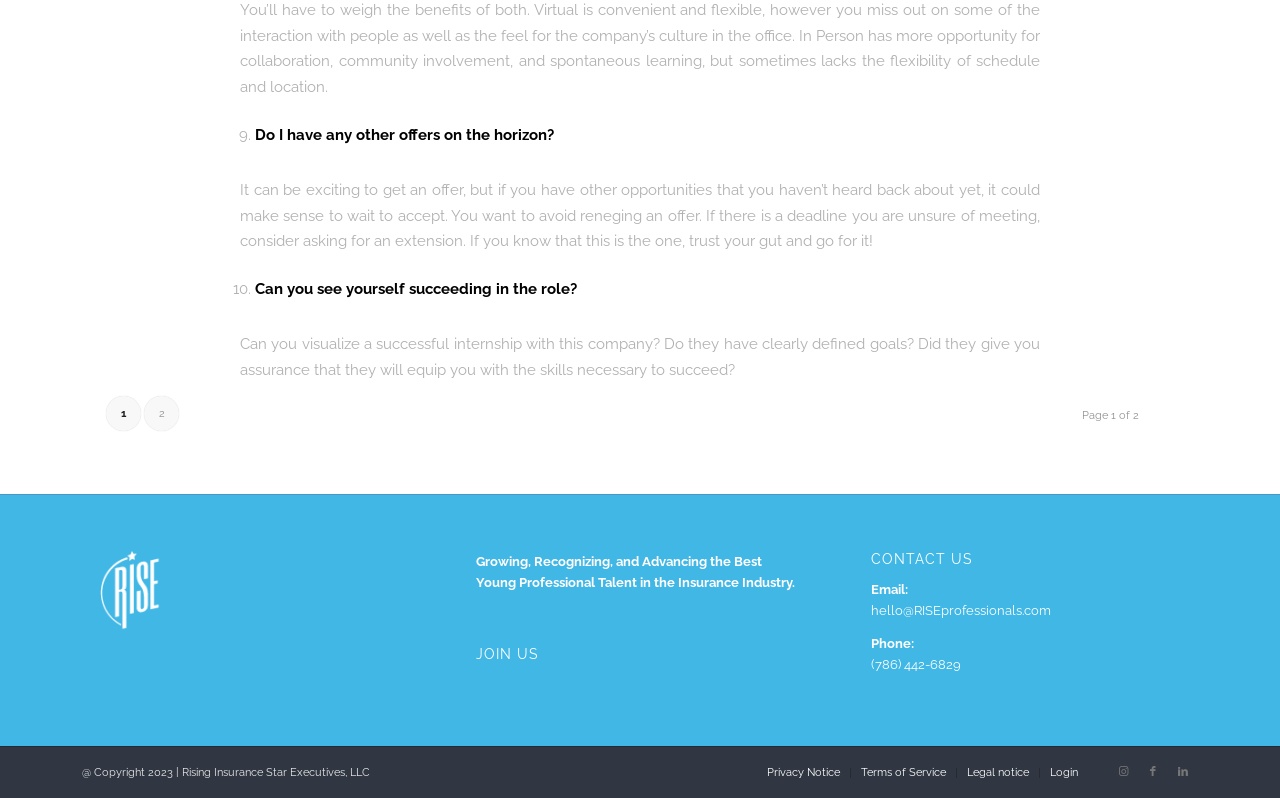Highlight the bounding box coordinates of the element that should be clicked to carry out the following instruction: "Login to the system". The coordinates must be given as four float numbers ranging from 0 to 1, i.e., [left, top, right, bottom].

[0.82, 0.96, 0.842, 0.976]